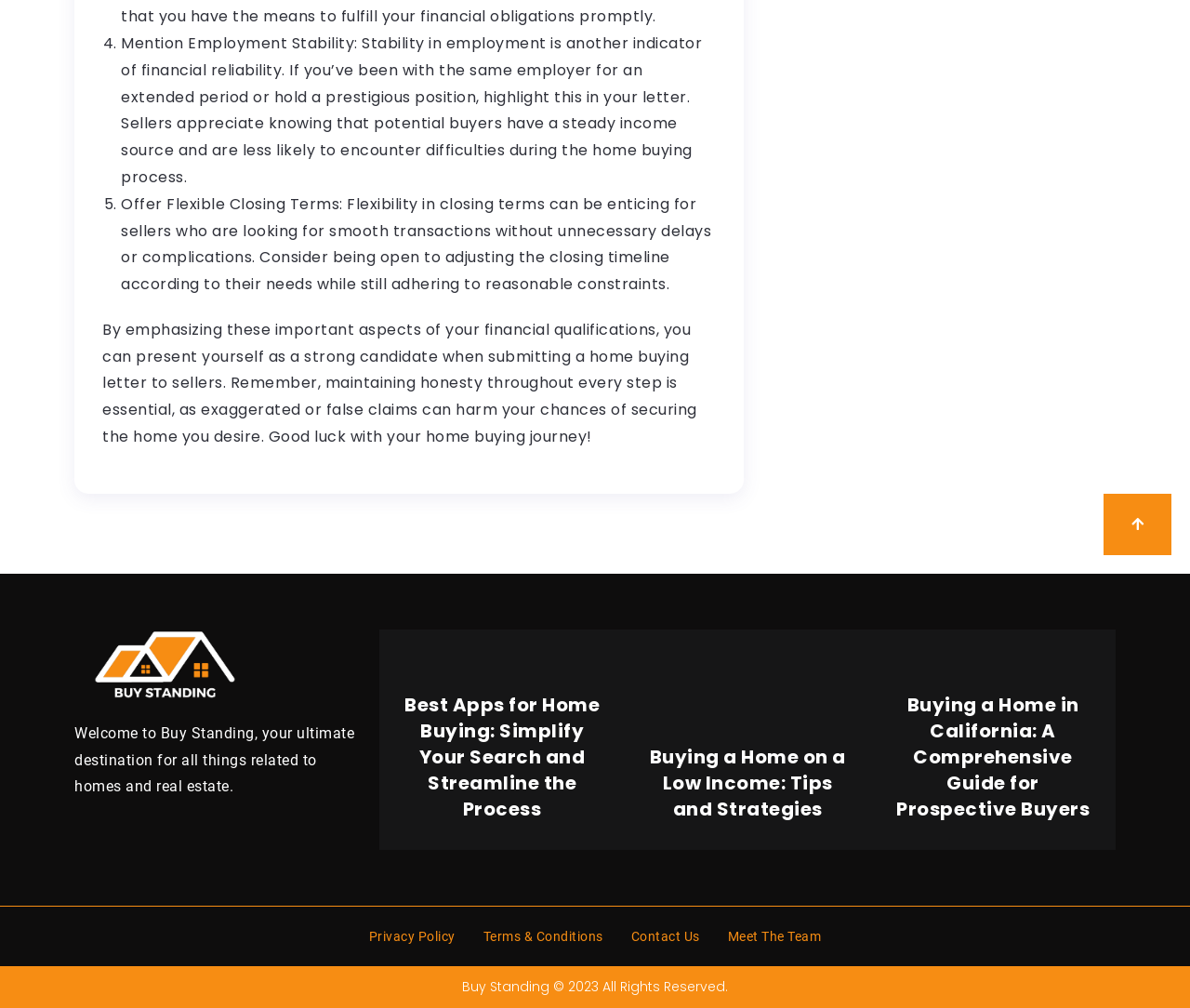Identify the bounding box coordinates of the area you need to click to perform the following instruction: "Explore the best home buying app".

[0.656, 0.033, 0.749, 0.054]